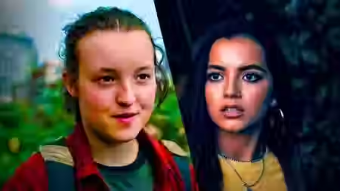How many characters are shown in the montage?
Answer with a single word or short phrase according to what you see in the image.

Two